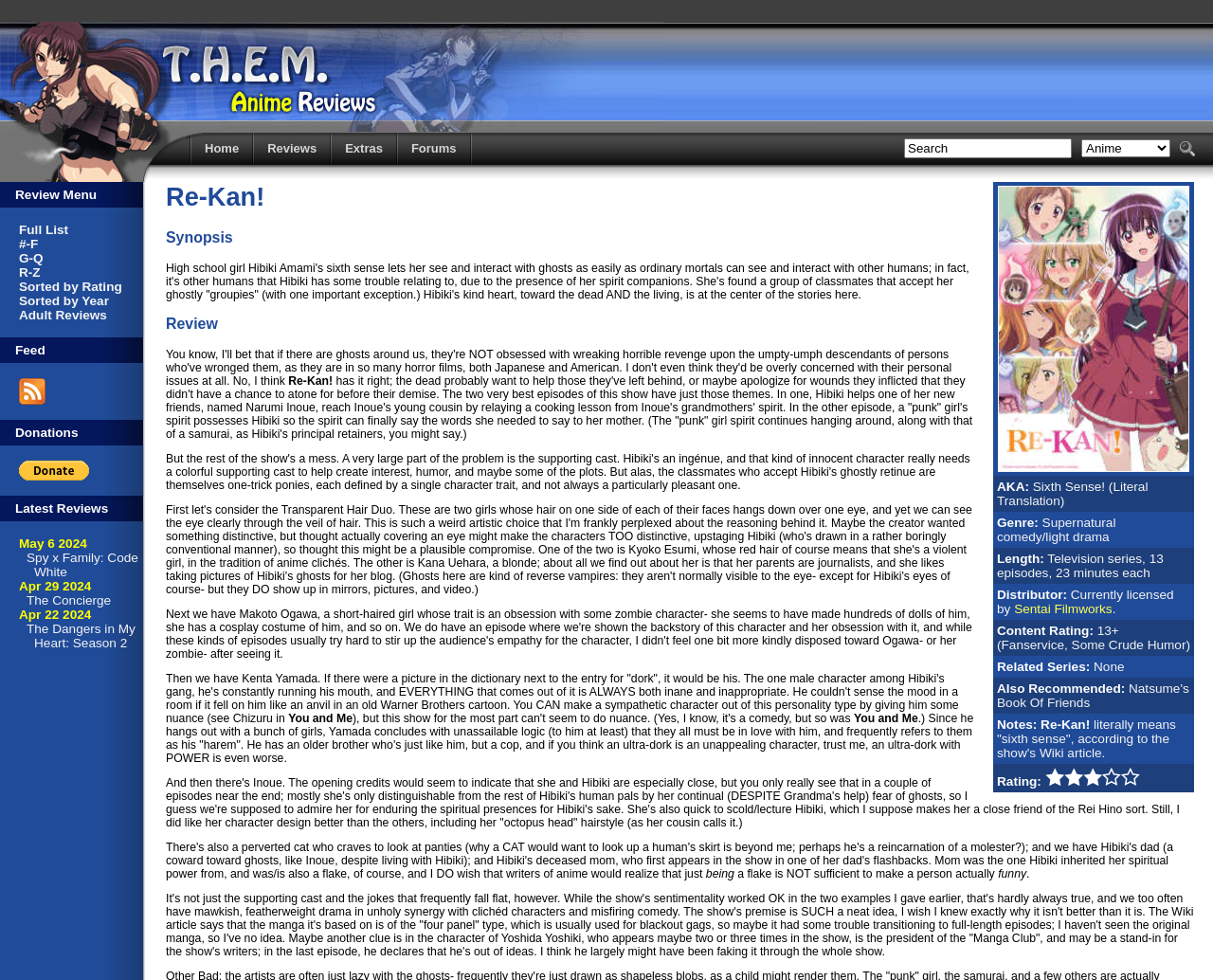Find the bounding box coordinates of the element's region that should be clicked in order to follow the given instruction: "Click on the Home link". The coordinates should consist of four float numbers between 0 and 1, i.e., [left, top, right, bottom].

[0.169, 0.144, 0.197, 0.159]